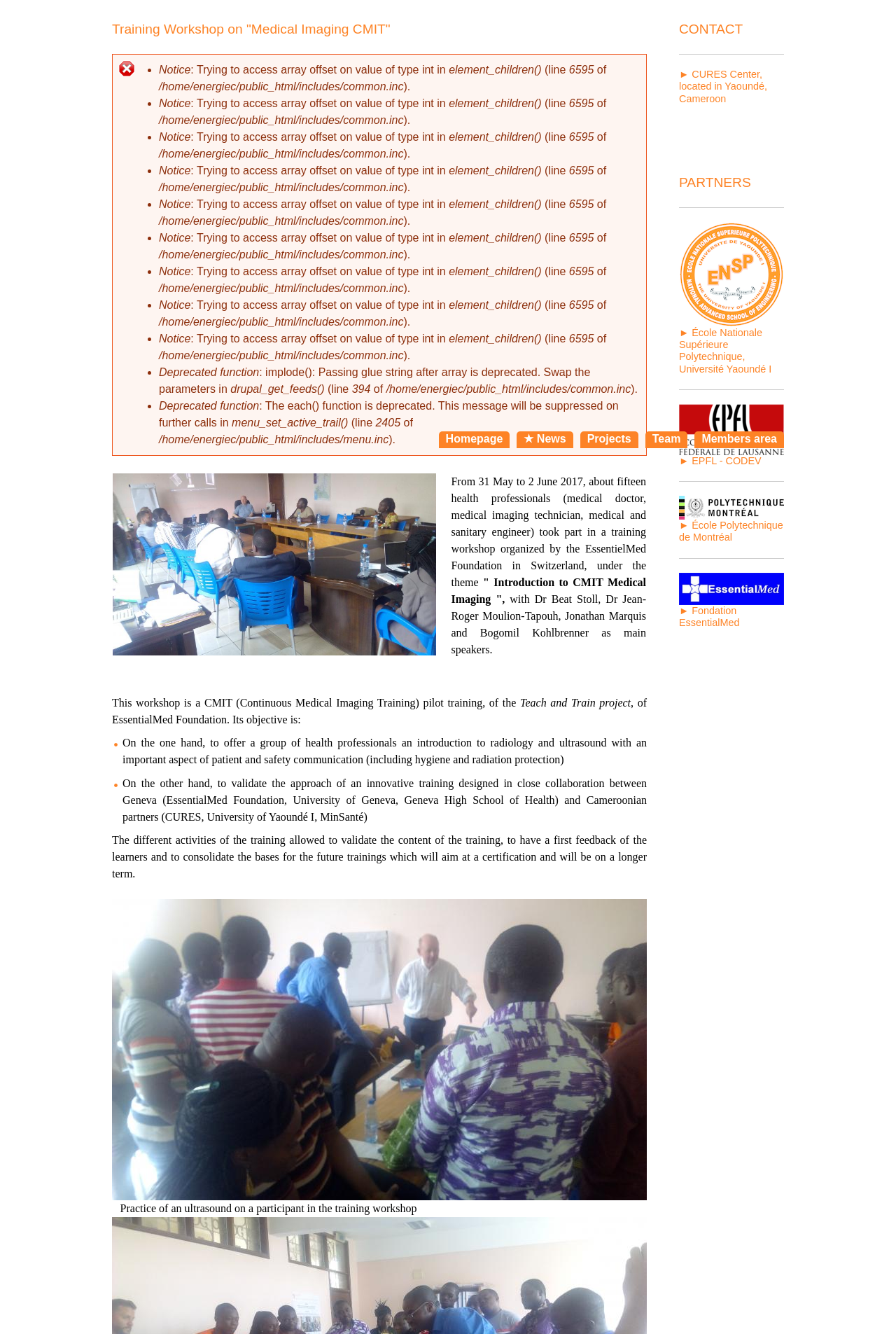Using the provided element description: "Projects", determine the bounding box coordinates of the corresponding UI element in the screenshot.

[0.655, 0.324, 0.705, 0.333]